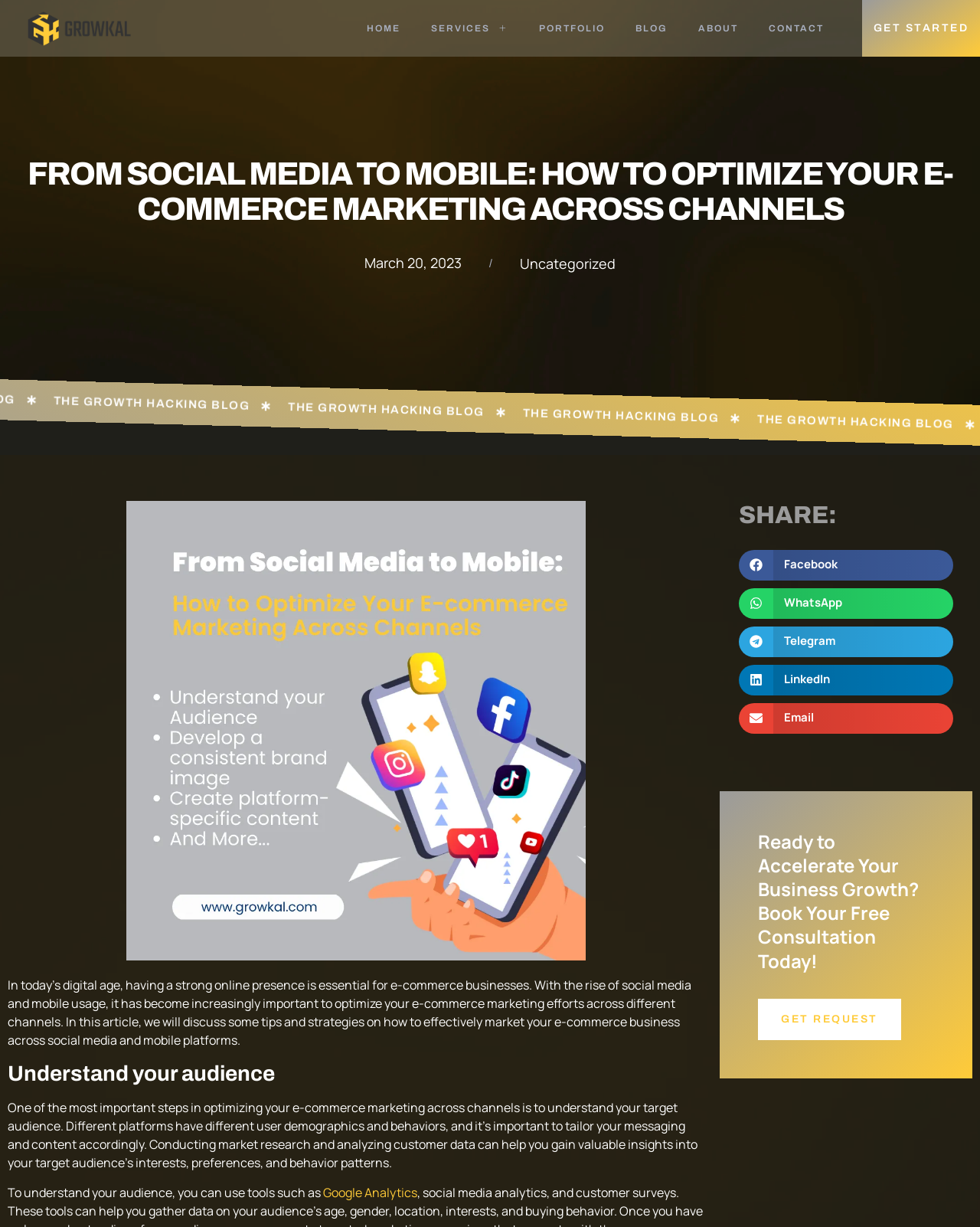What is the date of the article?
Please provide a full and detailed response to the question.

The date of the article can be found below the main heading, where it is written in the format 'Month Day, Year'. In this case, the date is March 20, 2023.